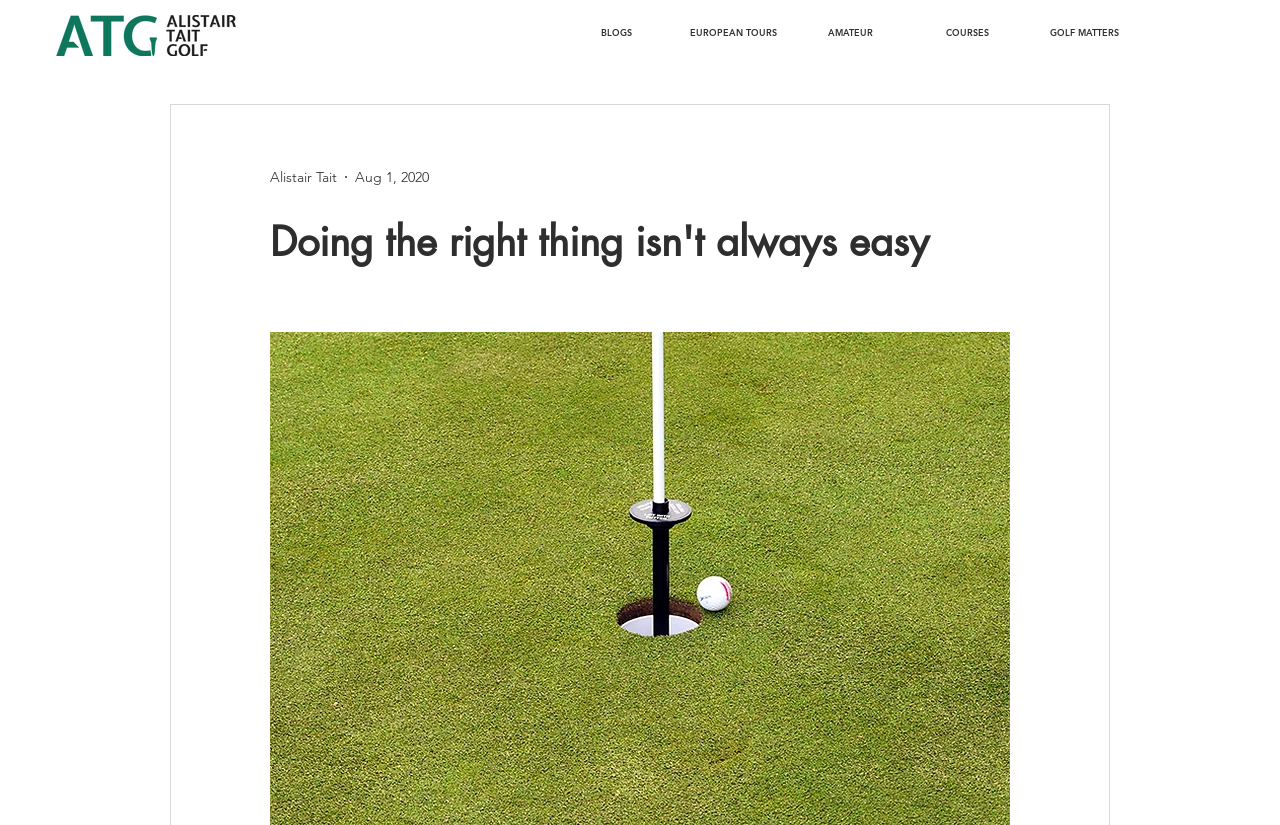When was the article published?
Please provide a comprehensive answer to the question based on the webpage screenshot.

I found the publication date by looking at the generic element that appears next to the author's name, which says 'Aug 1, 2020'.